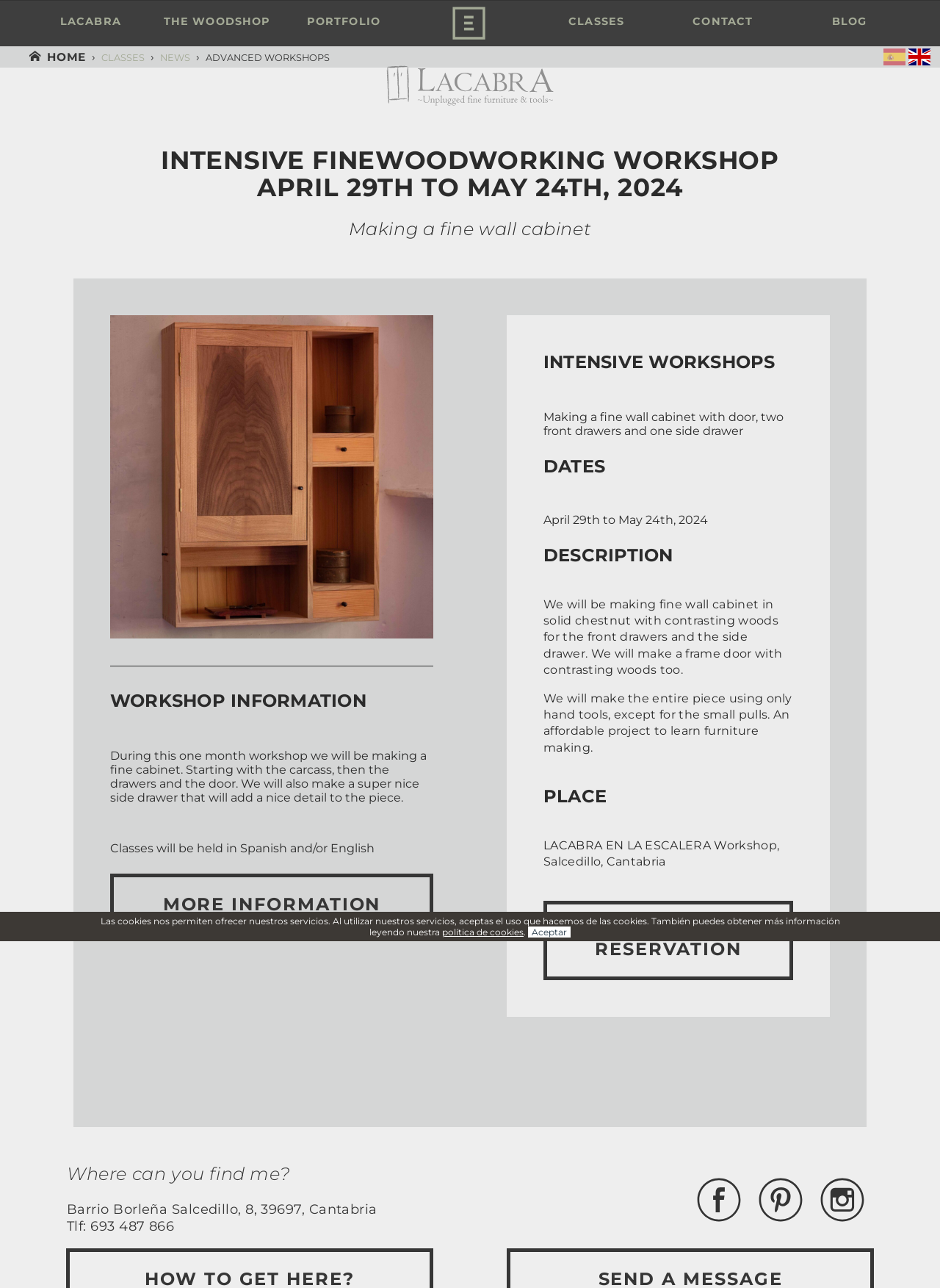Given the element description: "toolworks", predict the bounding box coordinates of the UI element it refers to, using four float numbers between 0 and 1, i.e., [left, top, right, bottom].

[0.125, 0.176, 0.875, 0.207]